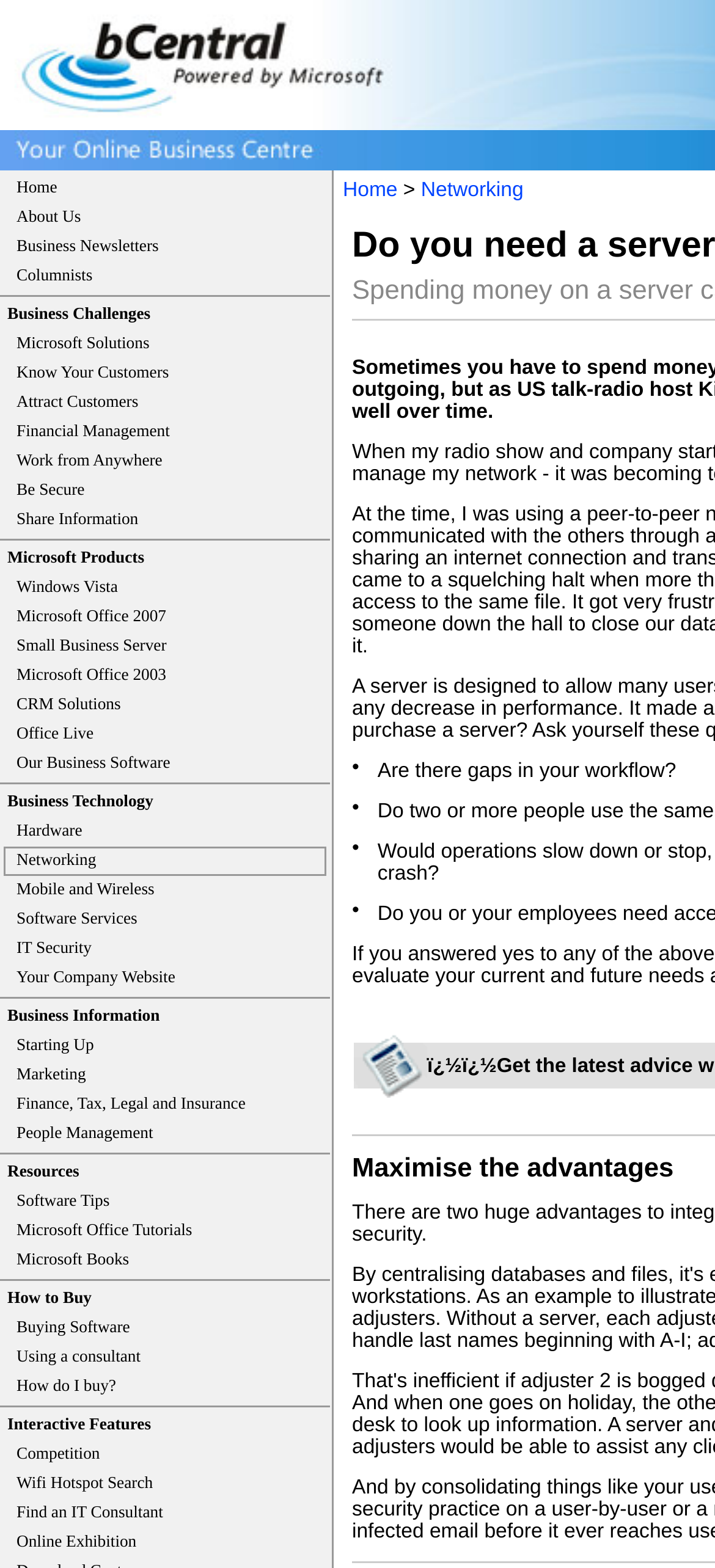Please identify the bounding box coordinates of the region to click in order to complete the task: "Click on 'Microsoft Office 2007'". The coordinates must be four float numbers between 0 and 1, specified as [left, top, right, bottom].

[0.023, 0.387, 0.232, 0.399]